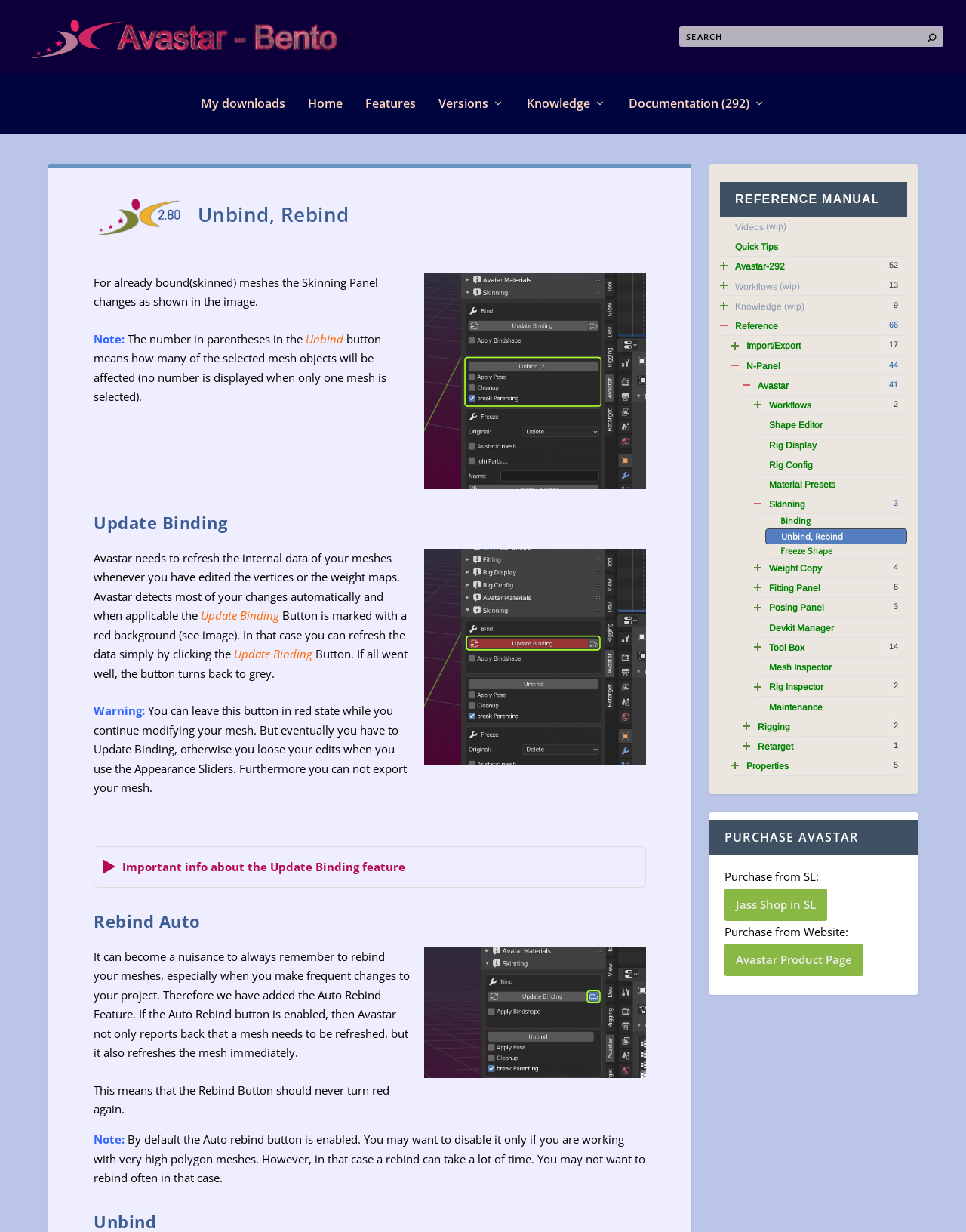Identify the bounding box for the UI element that is described as follows: "Jass Shop in SL".

[0.75, 0.721, 0.856, 0.748]